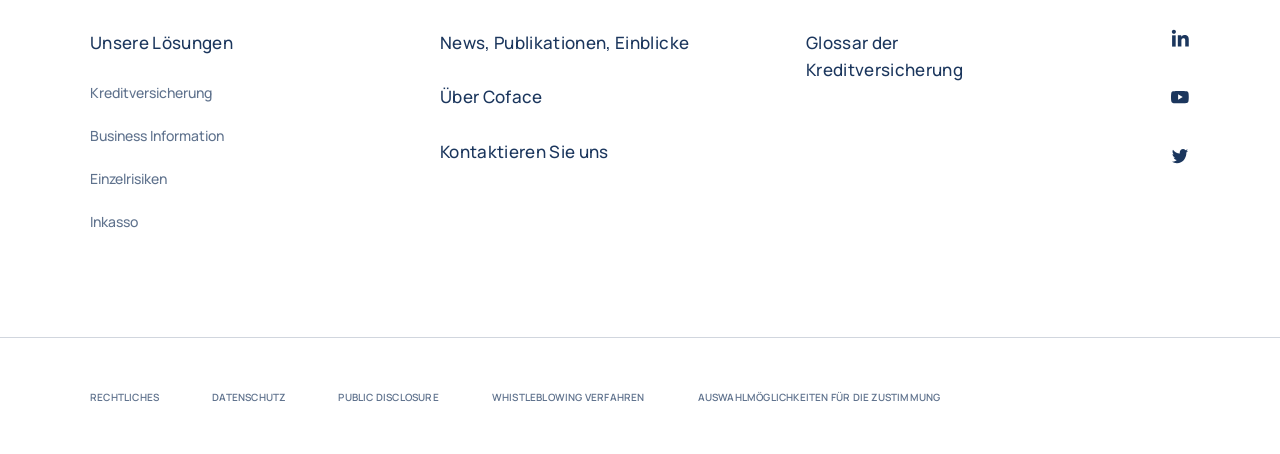Please specify the bounding box coordinates for the clickable region that will help you carry out the instruction: "View credit insurance solutions".

[0.07, 0.189, 0.166, 0.22]